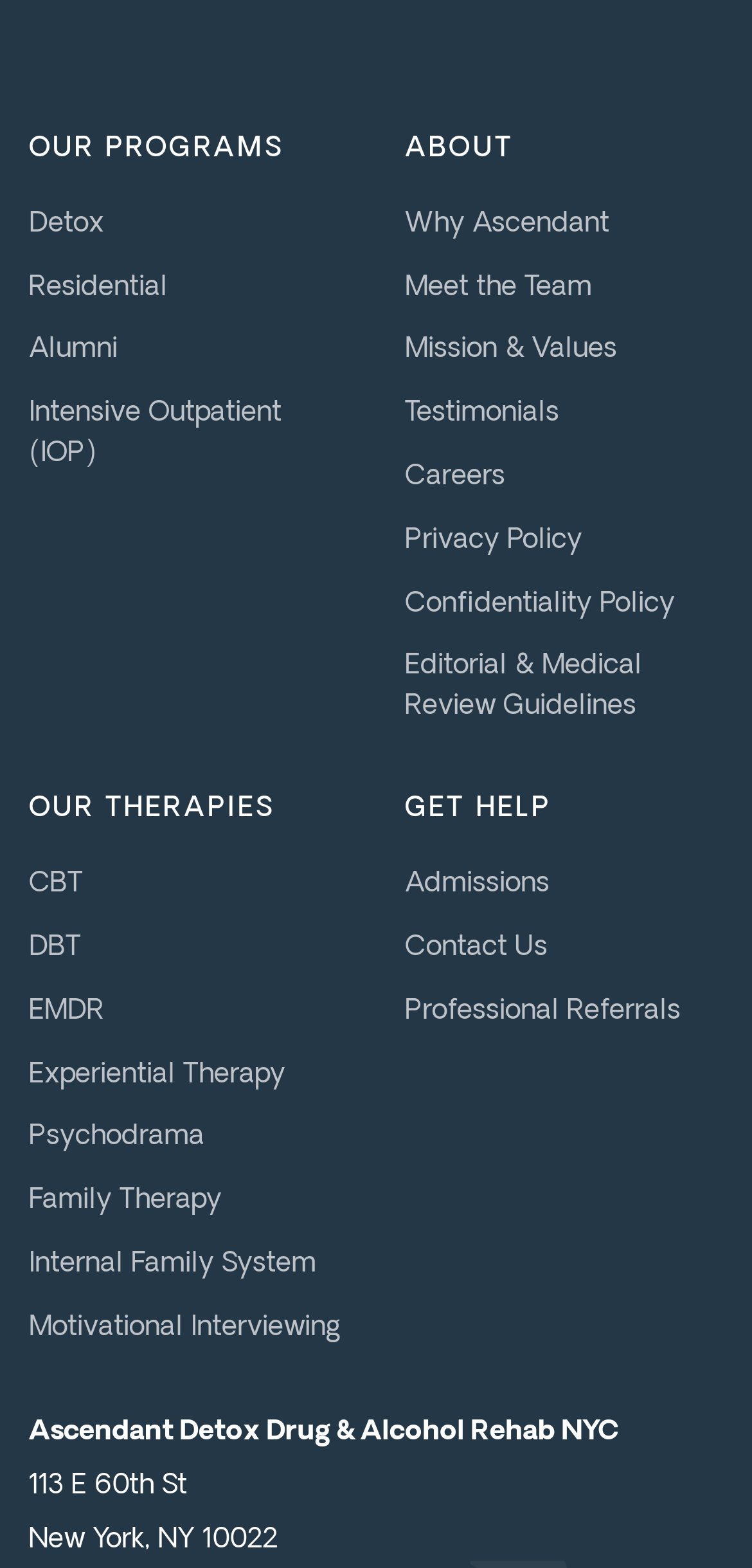What is the name of the rehab center?
Please respond to the question with as much detail as possible.

I found the answer by looking at the StaticText element with the text 'Ascendant Detox Drug & Alcohol Rehab NYC' at the bottom of the webpage.